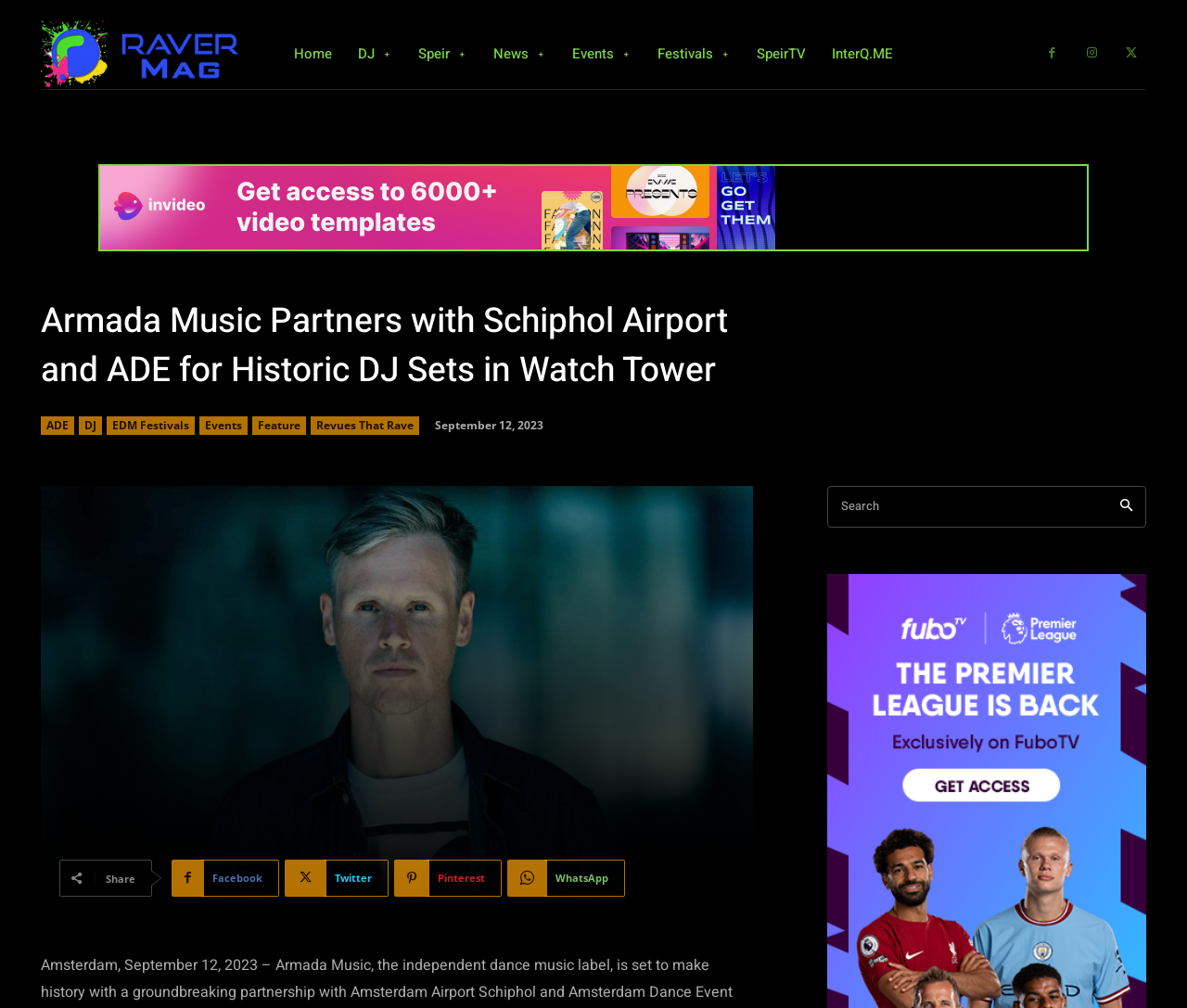Find the bounding box coordinates of the clickable area that will achieve the following instruction: "Share on Facebook".

[0.145, 0.853, 0.235, 0.889]